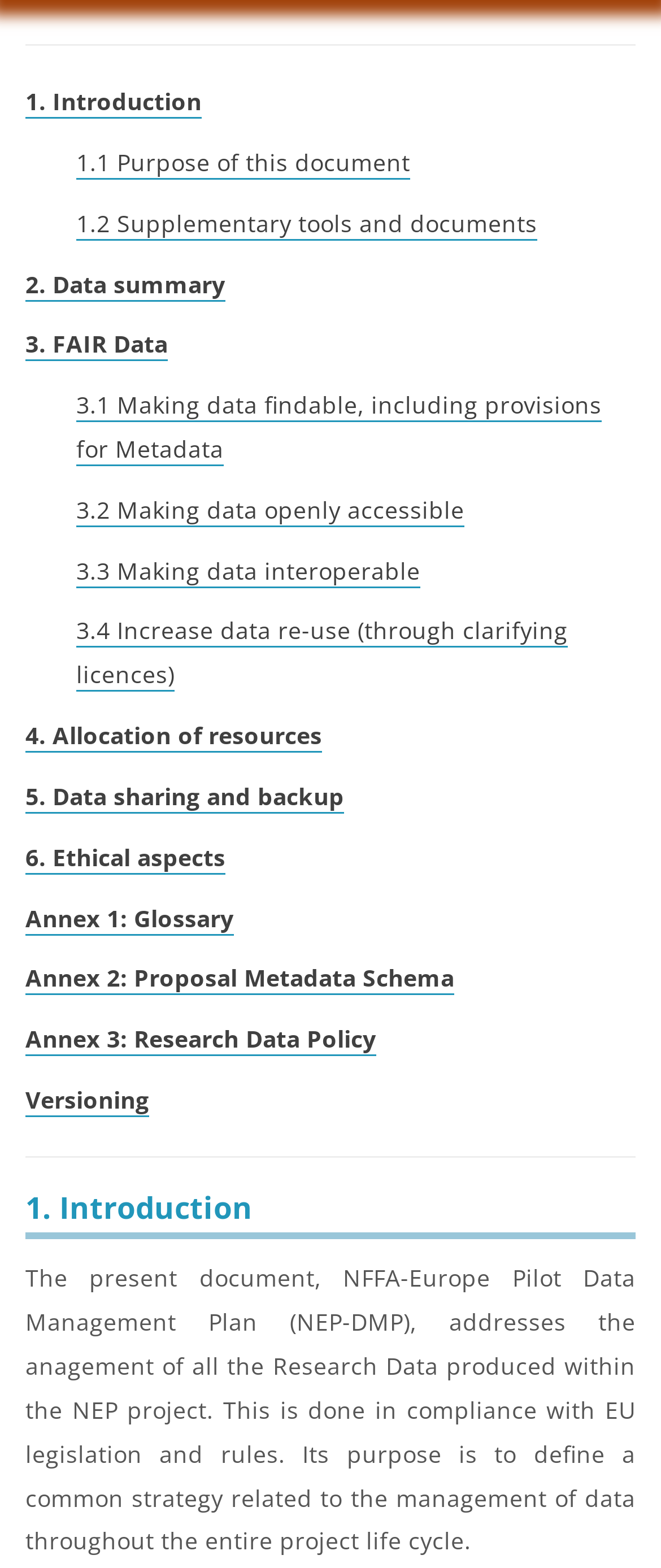Please provide the bounding box coordinates in the format (top-left x, top-left y, bottom-right x, bottom-right y). Remember, all values are floating point numbers between 0 and 1. What is the bounding box coordinate of the region described as: VIEW ALL SERVICES

None